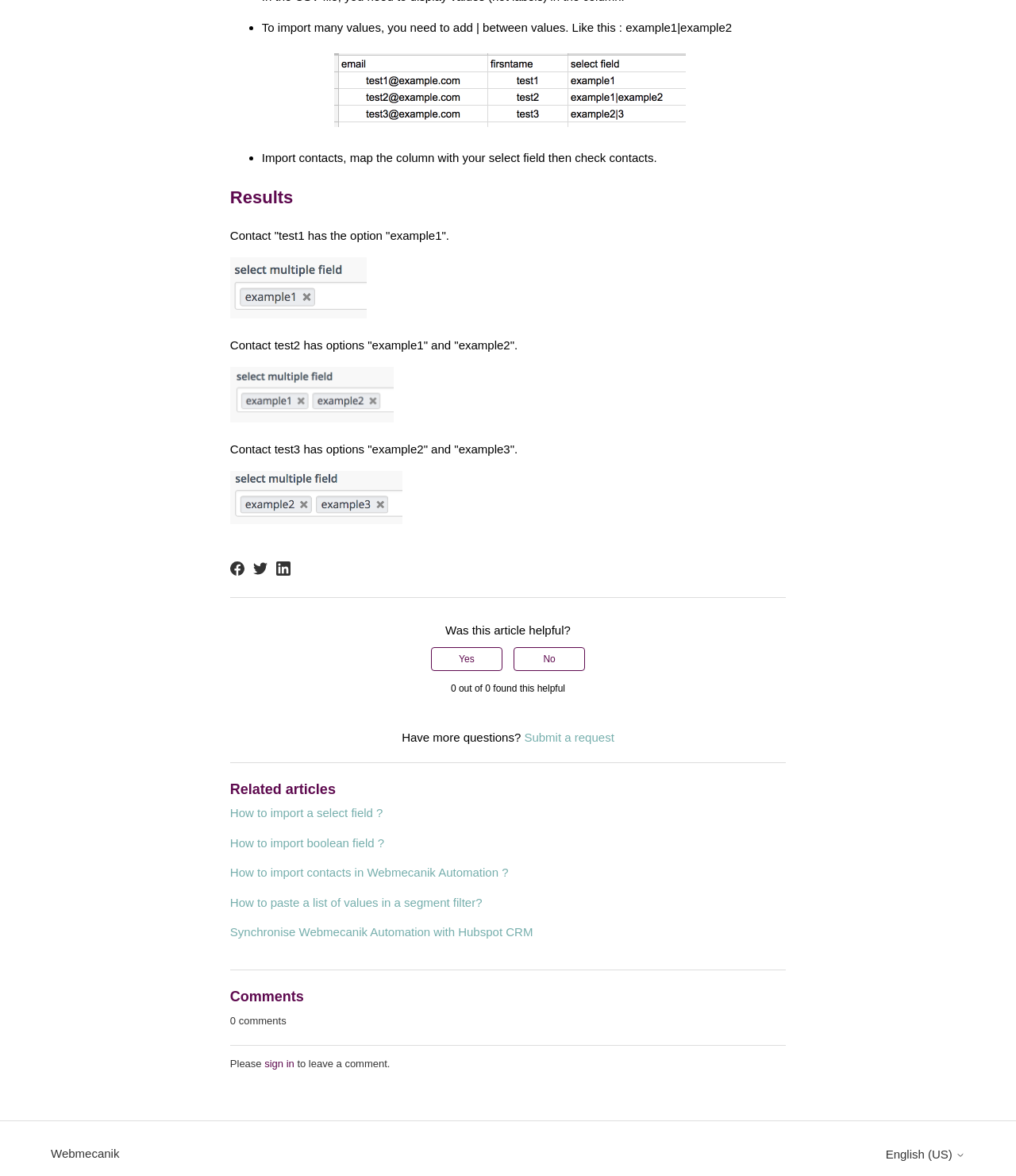Respond to the question below with a concise word or phrase:
What can be done with the 'Submit a request' link?

Get help